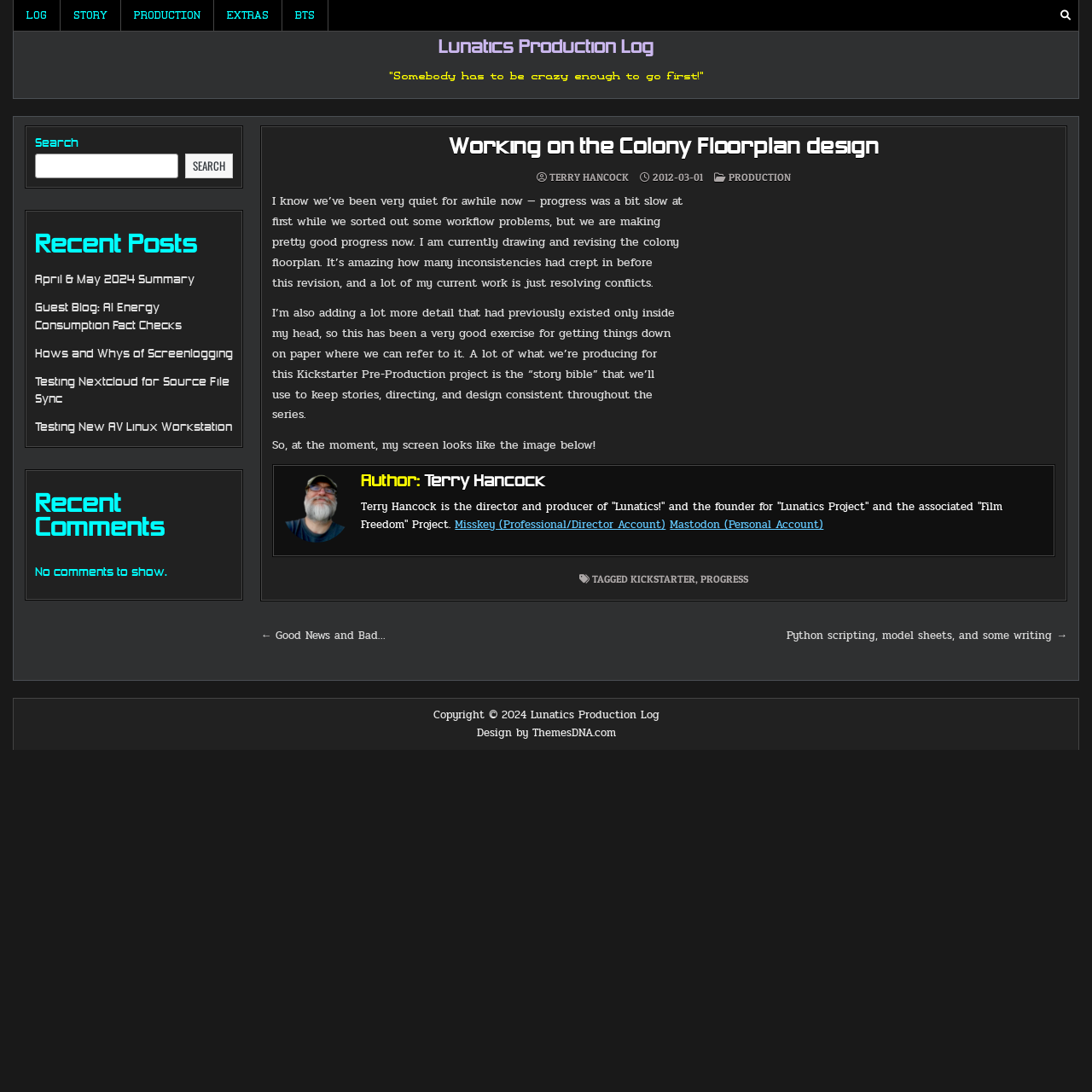What is the author of the post?
Based on the image, give a one-word or short phrase answer.

Terry Hancock